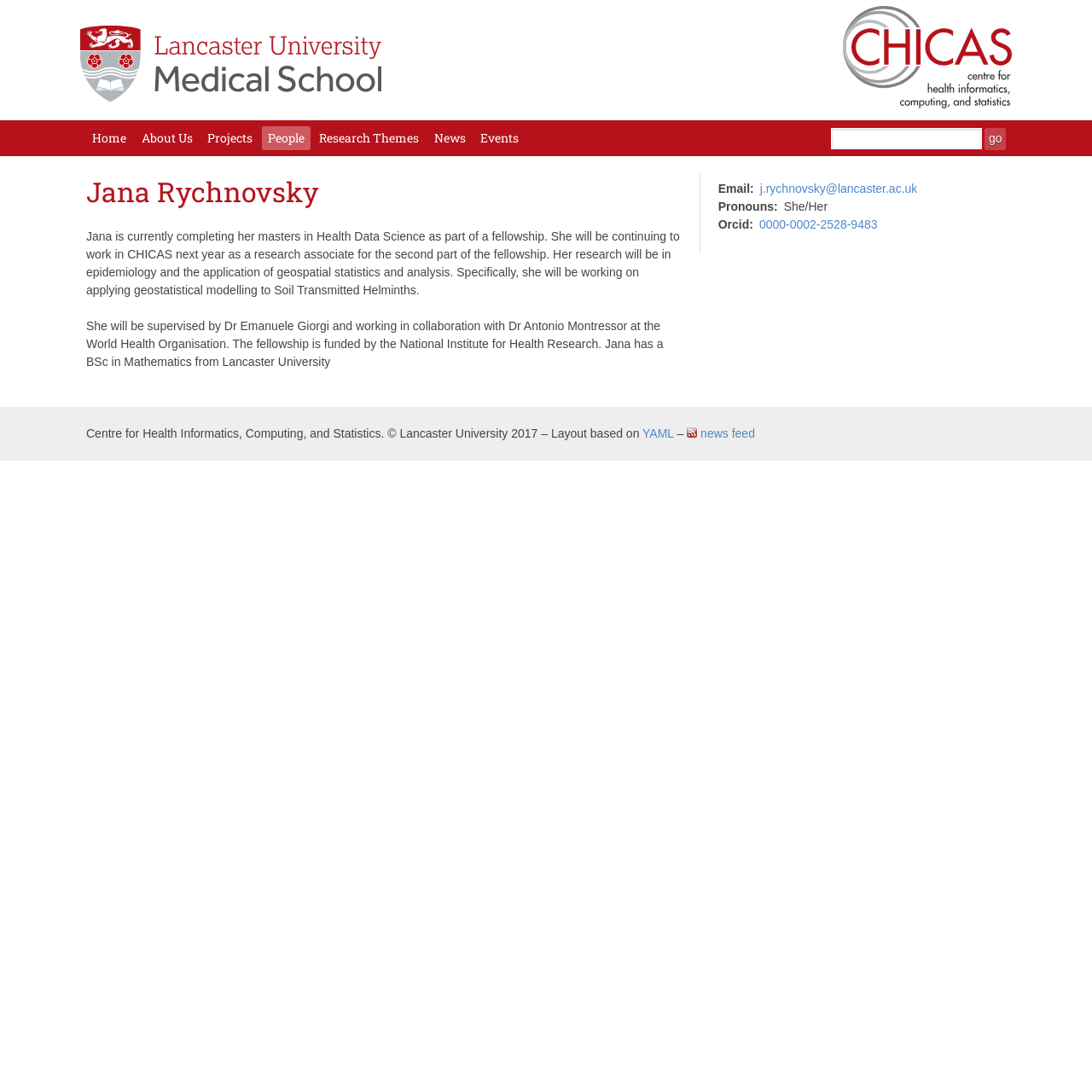Please give the bounding box coordinates of the area that should be clicked to fulfill the following instruction: "visit Health and Medicine, Lancaster University". The coordinates should be in the format of four float numbers from 0 to 1, i.e., [left, top, right, bottom].

[0.073, 0.084, 0.35, 0.097]